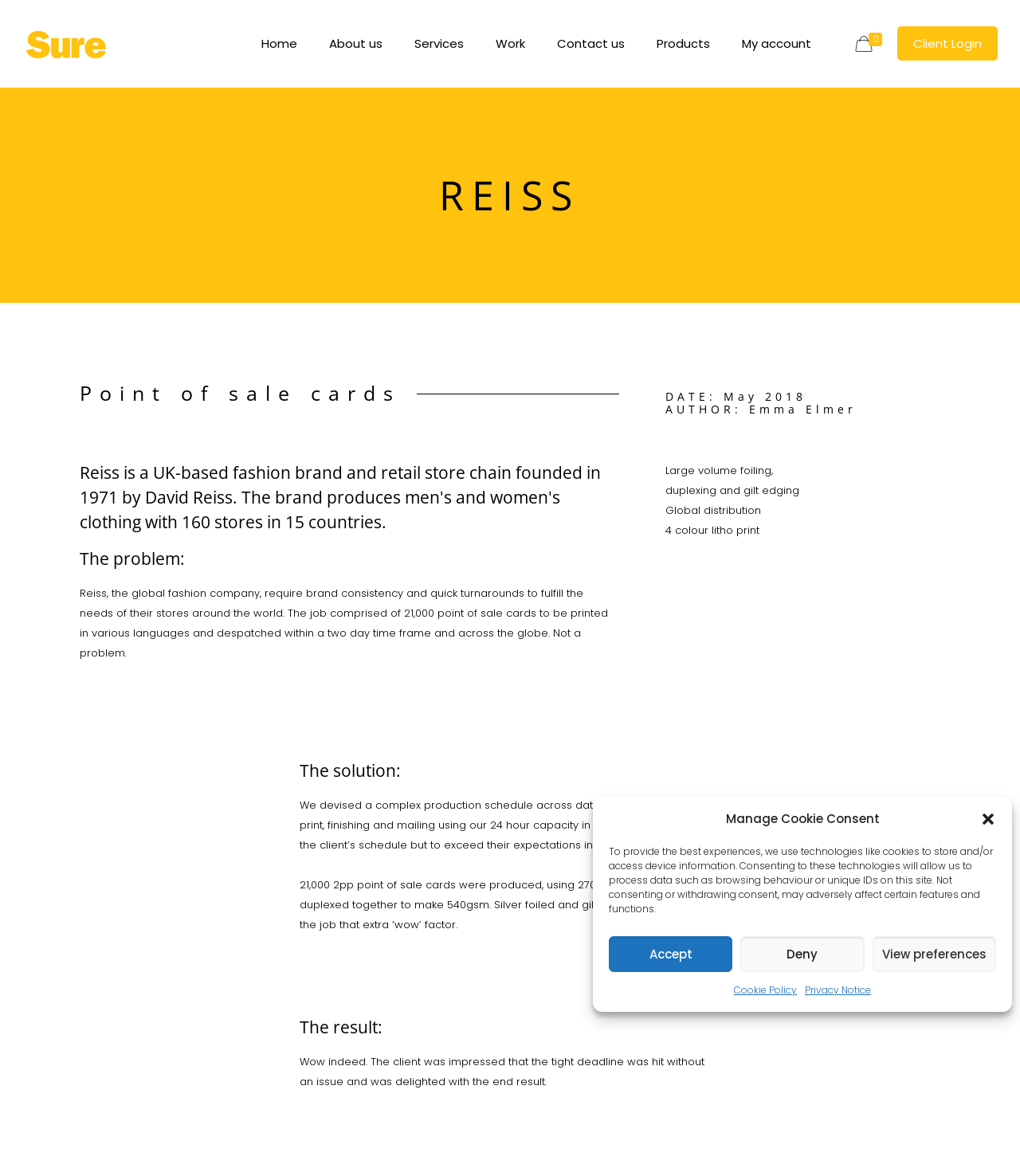Bounding box coordinates should be provided in the format (top-left x, top-left y, bottom-right x, bottom-right y) with all values between 0 and 1. Identify the bounding box for this UI element: Contact us

[0.531, 0.0, 0.628, 0.075]